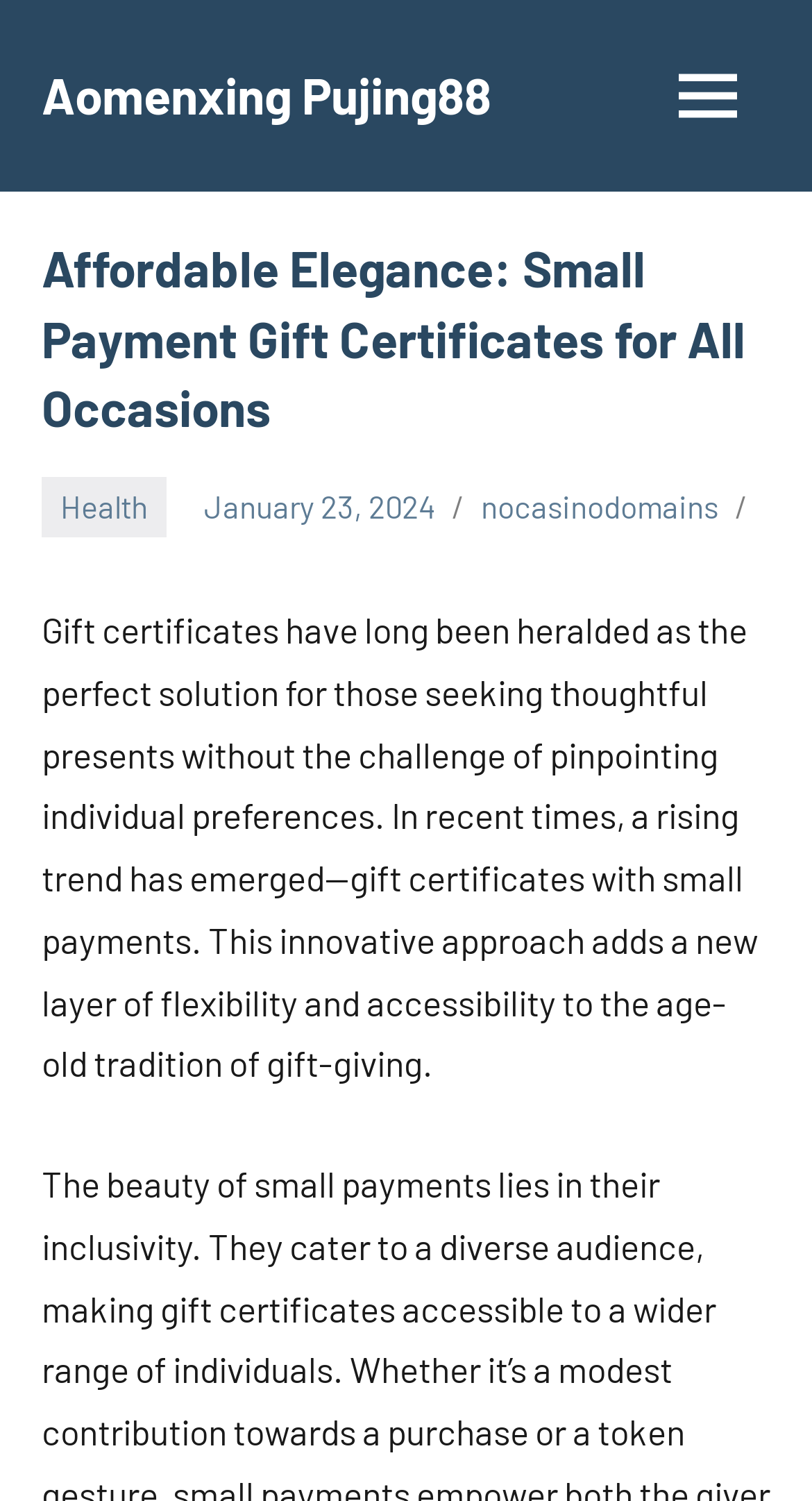Using the provided description: "nocasinodomains", find the bounding box coordinates of the corresponding UI element. The output should be four float numbers between 0 and 1, in the format [left, top, right, bottom].

[0.592, 0.325, 0.885, 0.35]